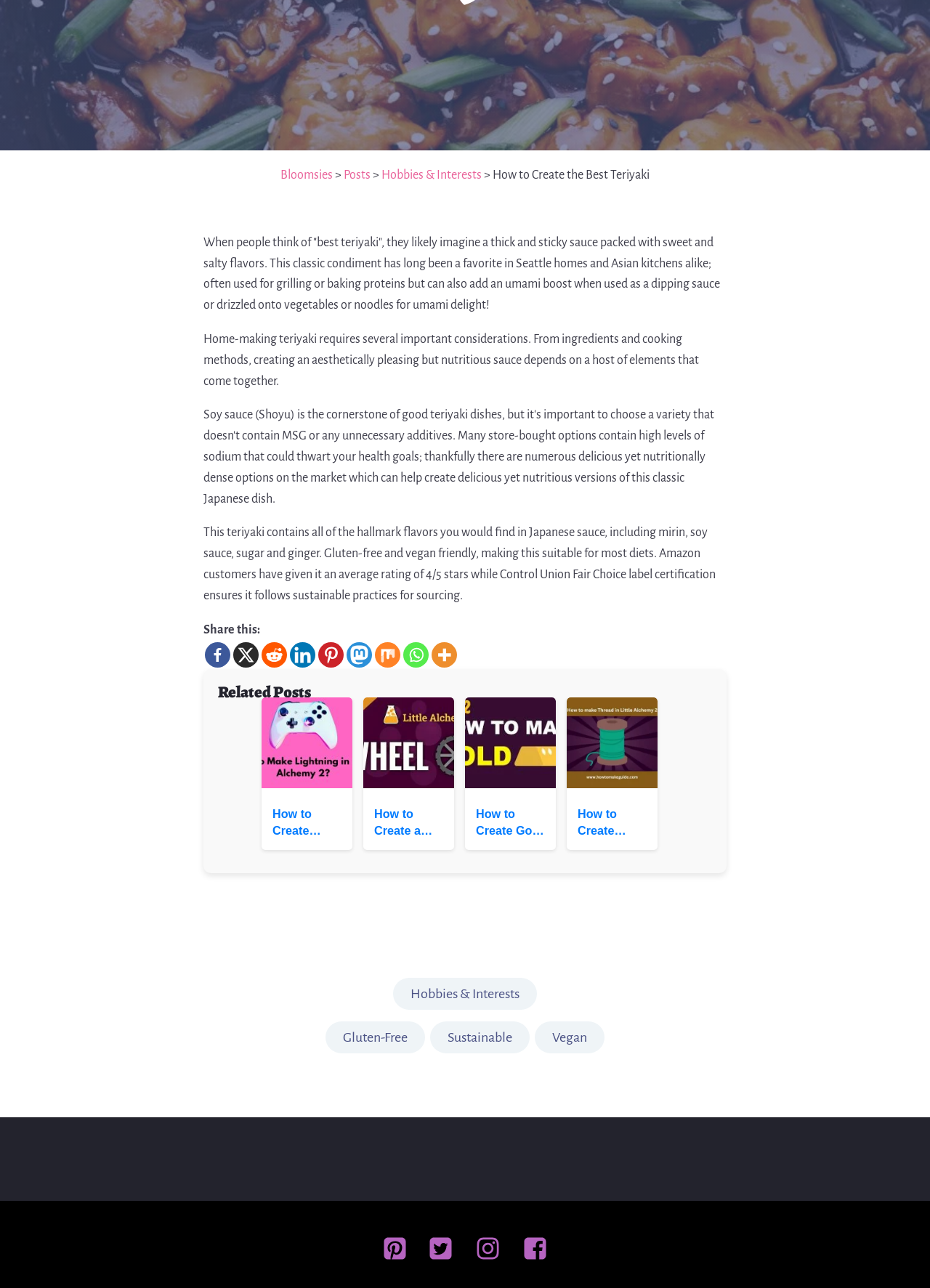Please specify the bounding box coordinates in the format (top-left x, top-left y, bottom-right x, bottom-right y), with values ranging from 0 to 1. Identify the bounding box for the UI component described as follows: Gluten-Free

[0.35, 0.793, 0.457, 0.818]